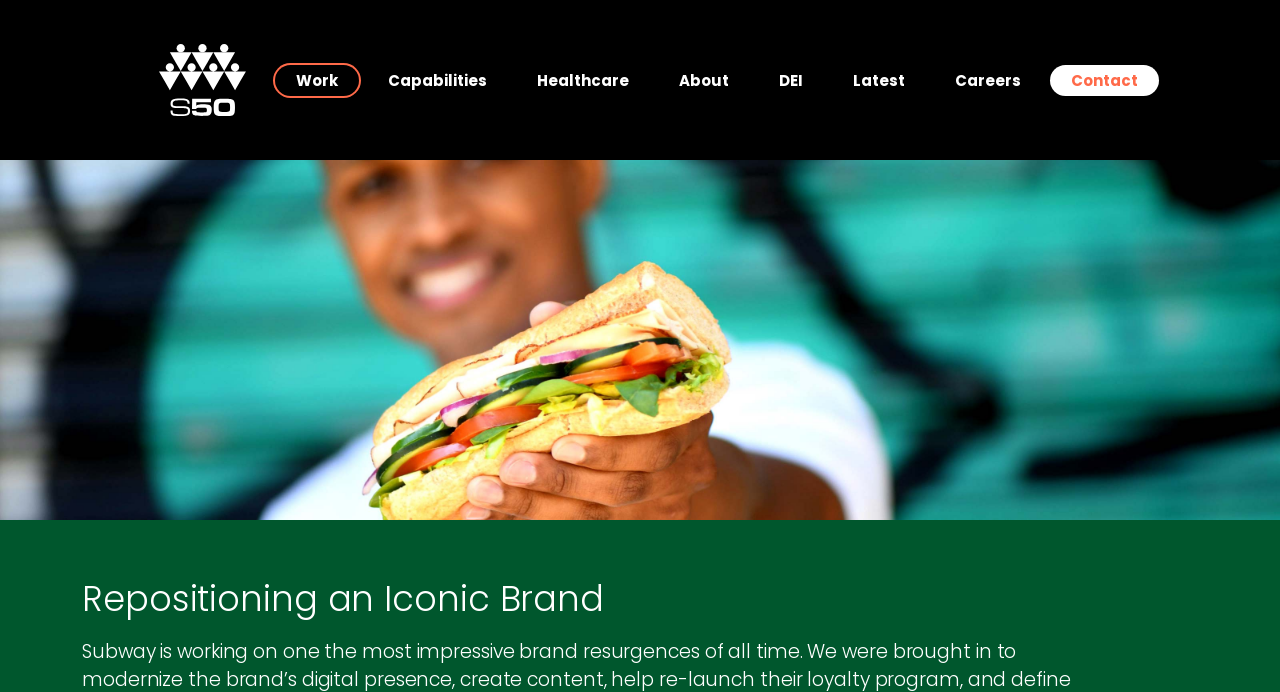Find the bounding box coordinates for the area you need to click to carry out the instruction: "visit Careers". The coordinates should be four float numbers between 0 and 1, indicated as [left, top, right, bottom].

[0.73, 0.093, 0.814, 0.138]